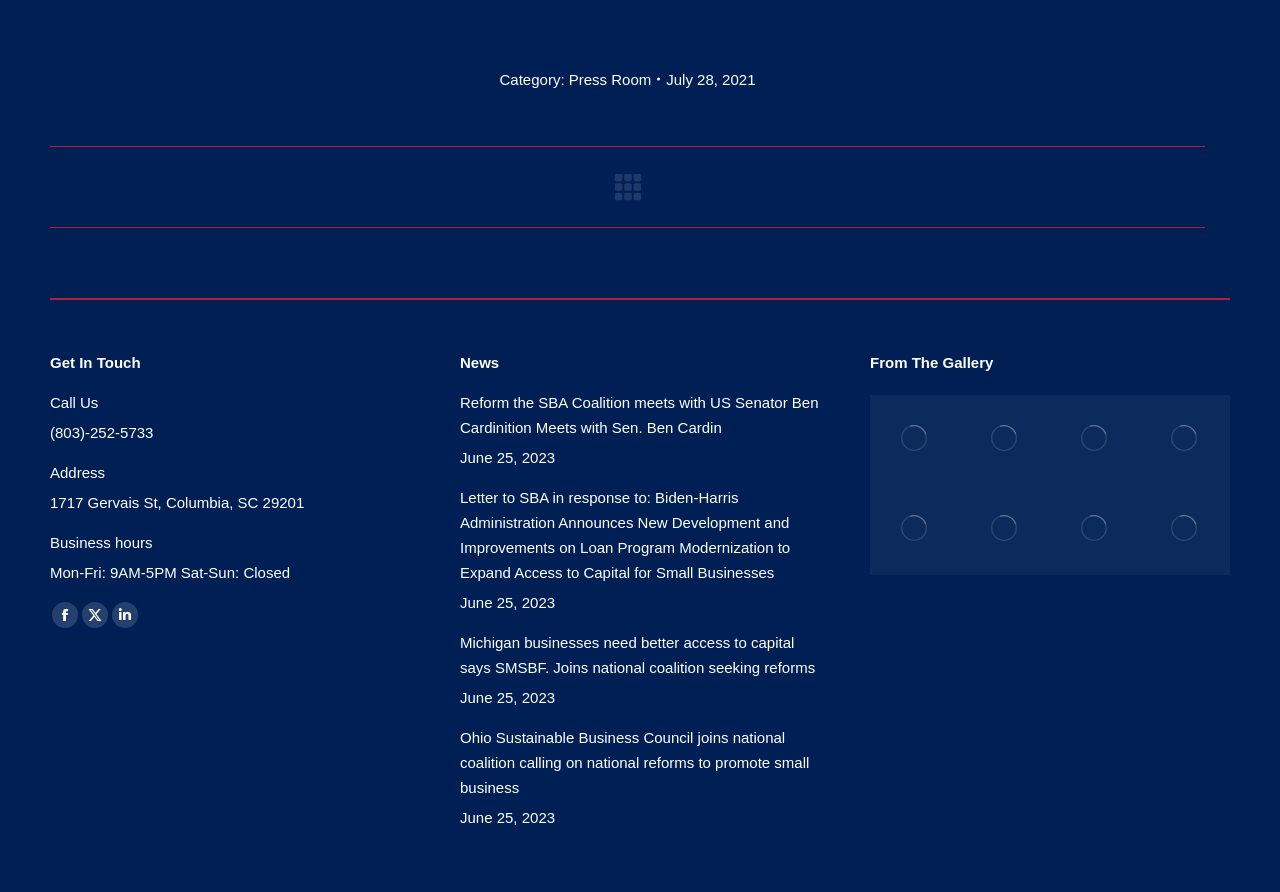Please identify the bounding box coordinates of the element on the webpage that should be clicked to follow this instruction: "Click on Press Room". The bounding box coordinates should be given as four float numbers between 0 and 1, formatted as [left, top, right, bottom].

[0.444, 0.079, 0.509, 0.098]